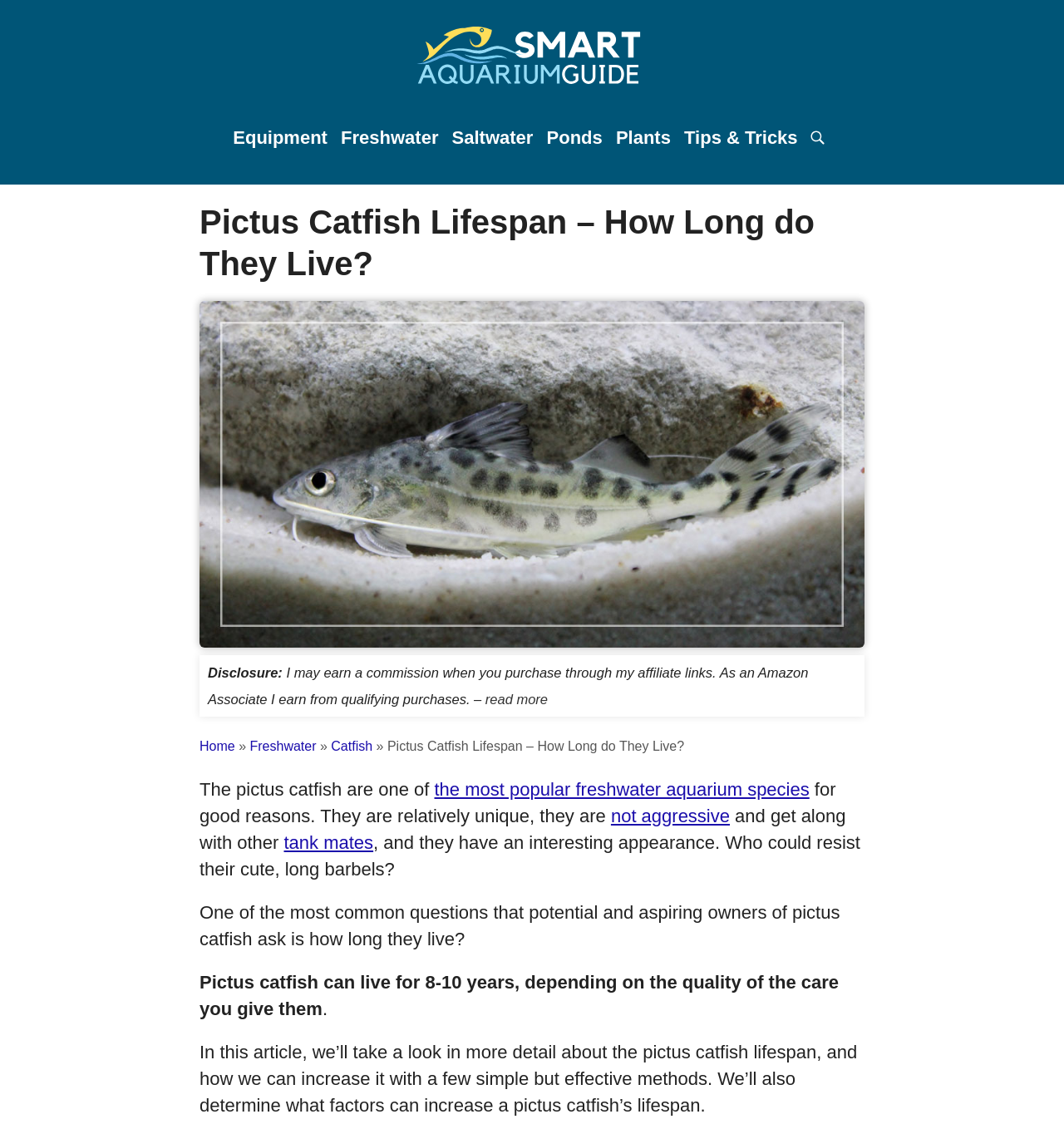Identify the bounding box for the UI element described as: "Tips & Tricks". Ensure the coordinates are four float numbers between 0 and 1, formatted as [left, top, right, bottom].

[0.643, 0.113, 0.75, 0.131]